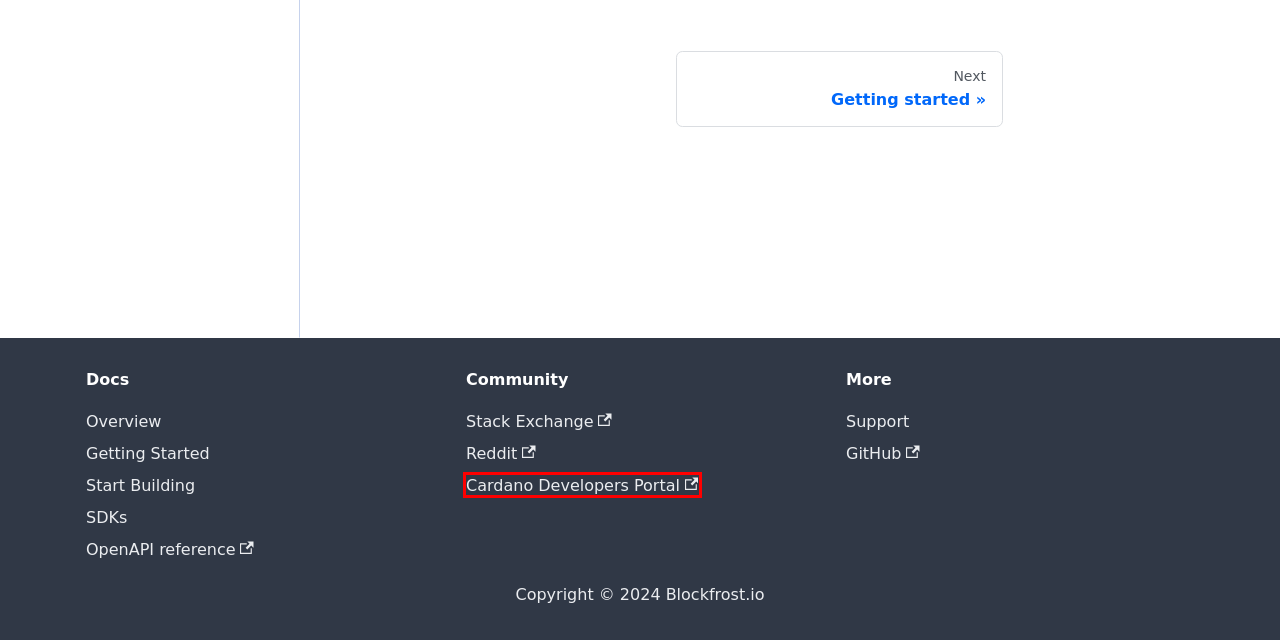Given a screenshot of a webpage with a red bounding box around a UI element, please identify the most appropriate webpage description that matches the new webpage after you click on the element. Here are the candidates:
A. Cardano Developer Portal
B. Access Filters | Blockfrost Development Hub
C. Plans and billing | Blockfrost Development Hub
D. Contributing | Blockfrost Development Hub
E. Blockfrost Support and FAQ | Blockfrost Development Hub
F. Sign in to GitHub · GitHub
G. Blockfrost.io ~ API Documentation
H. Cardano Stack Exchange

A